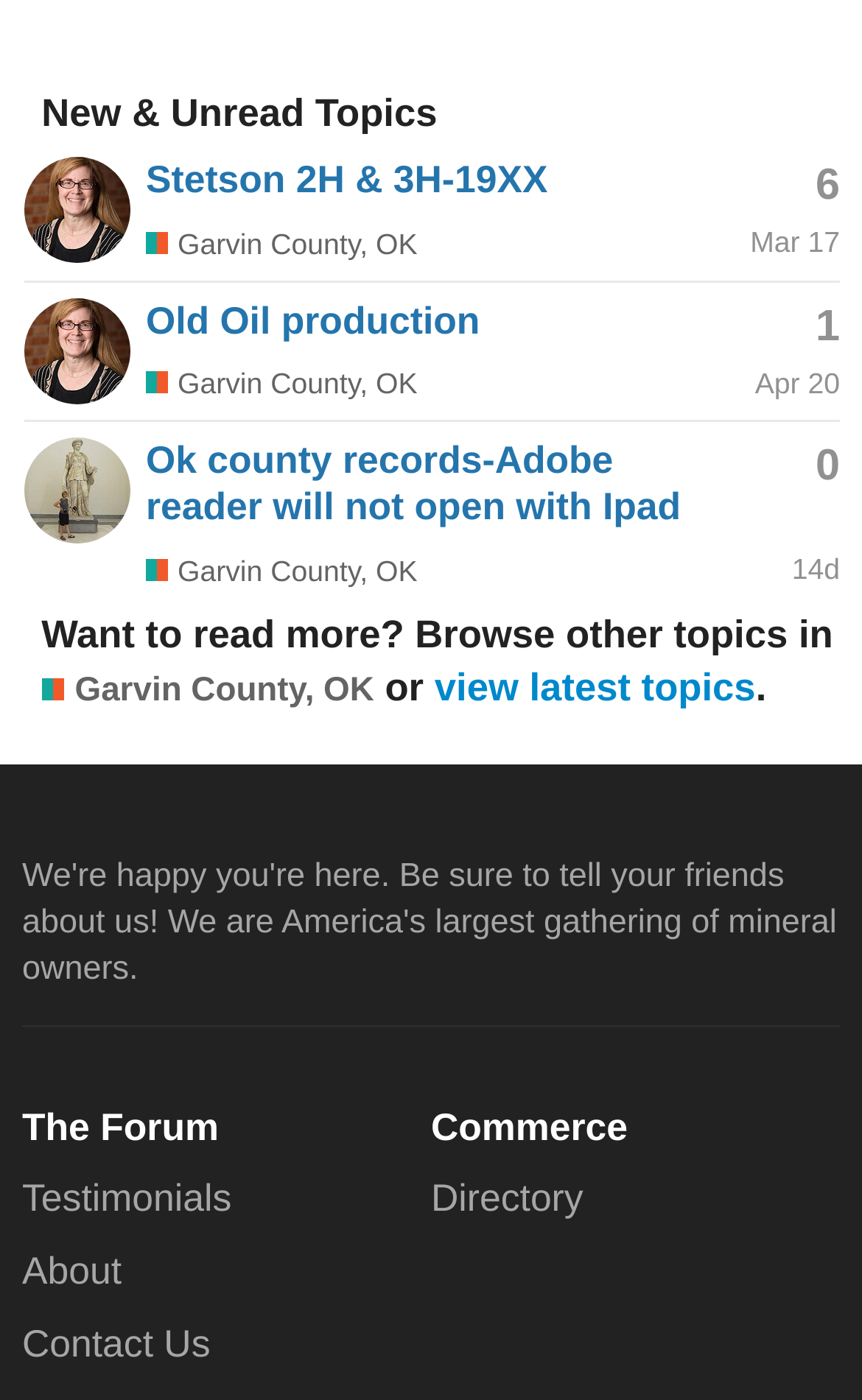Identify the bounding box of the HTML element described here: "0". Provide the coordinates as four float numbers between 0 and 1: [left, top, right, bottom].

[0.946, 0.319, 0.974, 0.35]